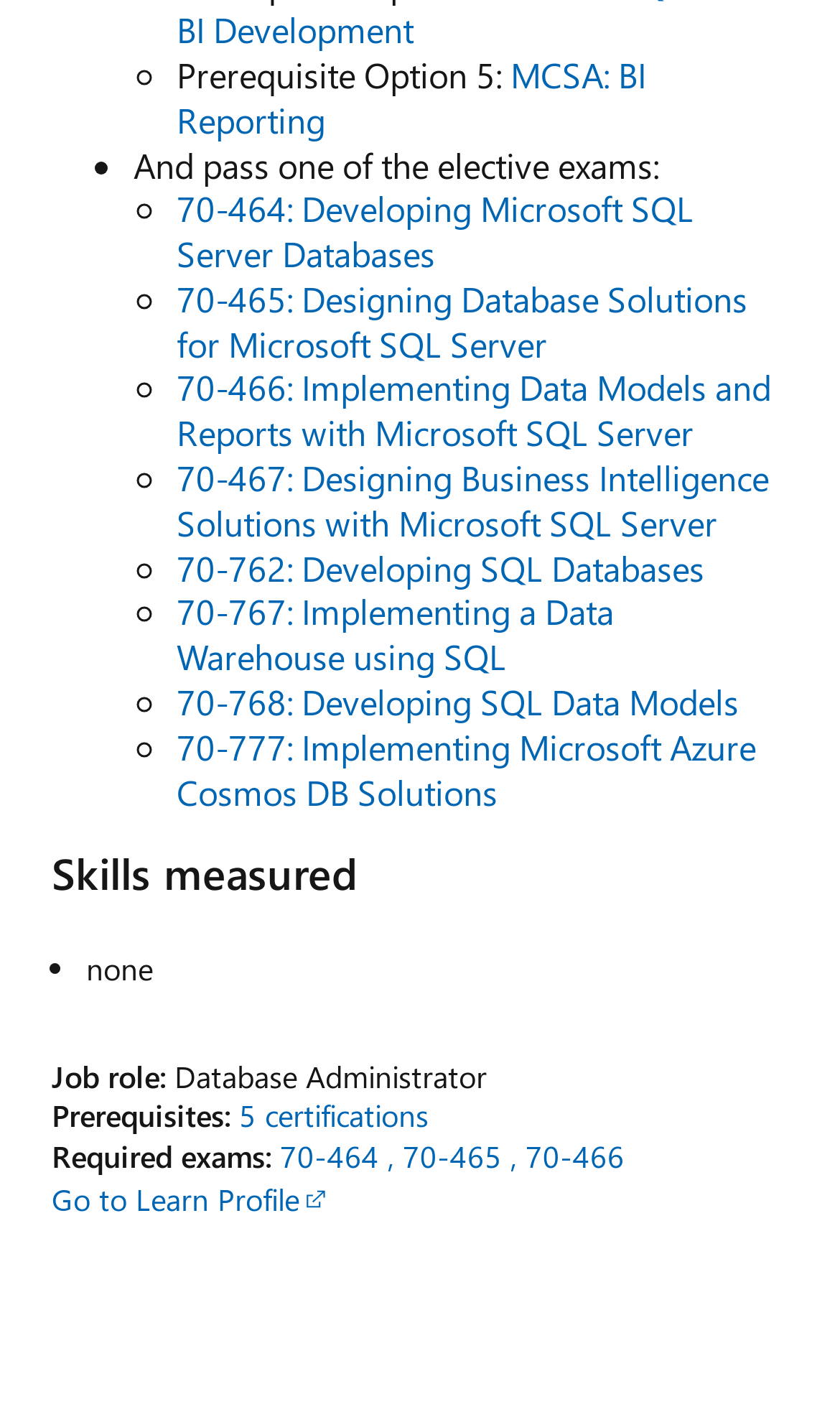What is the first exam mentioned under 'Required exams:'?
Answer the question with a thorough and detailed explanation.

The section 'Required exams:' is located at the bottom of the webpage, and the first exam mentioned is '70-464' which is a link.